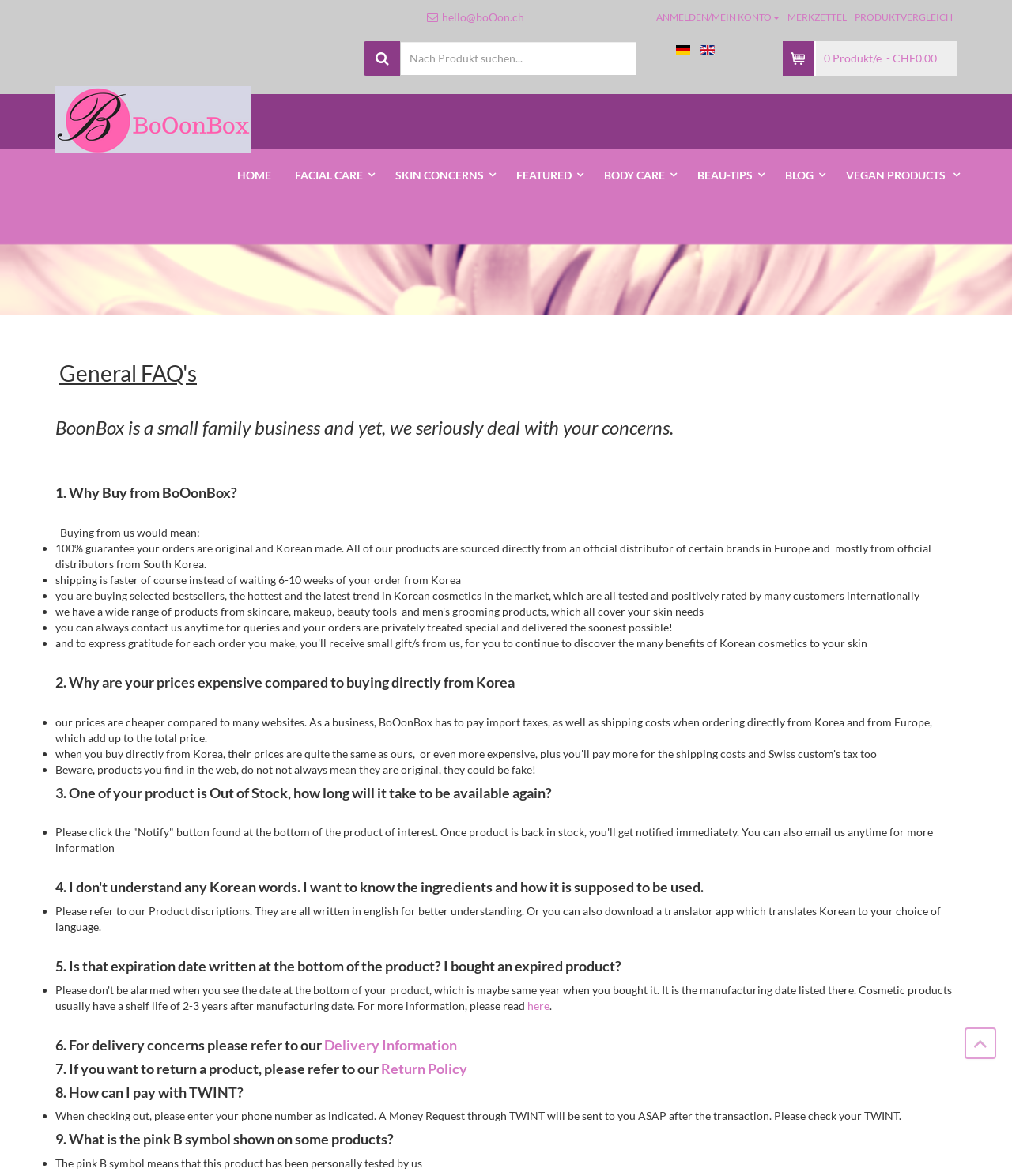Provide a brief response to the question below using a single word or phrase: 
How can I pay with TWINT?

Enter phone number at checkout